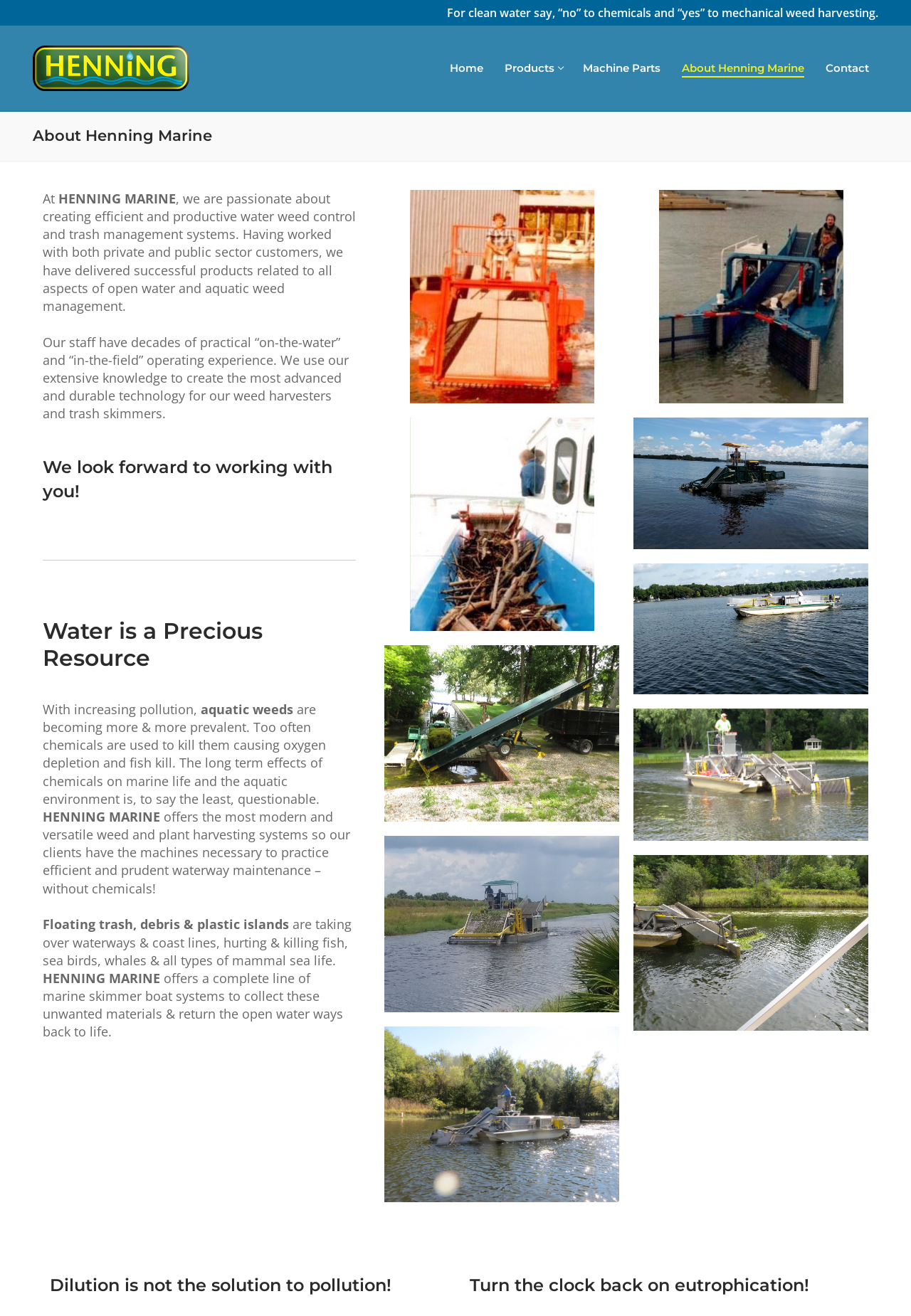Identify the bounding box coordinates of the element to click to follow this instruction: 'Click on the 'About Henning Marine' link'. Ensure the coordinates are four float values between 0 and 1, provided as [left, top, right, bottom].

[0.738, 0.041, 0.893, 0.062]